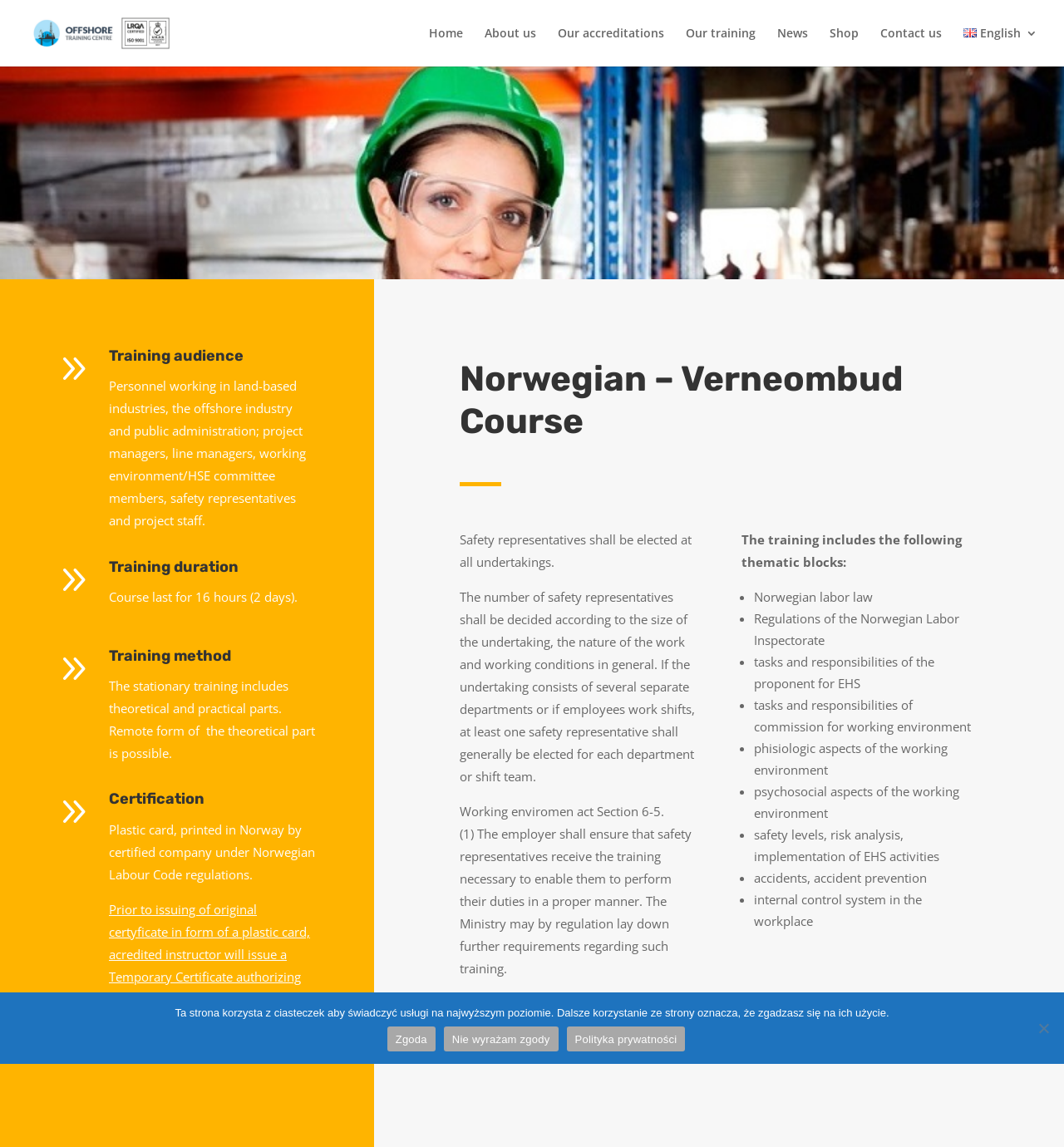What is the training duration?
Answer briefly with a single word or phrase based on the image.

16 hours (2 days)